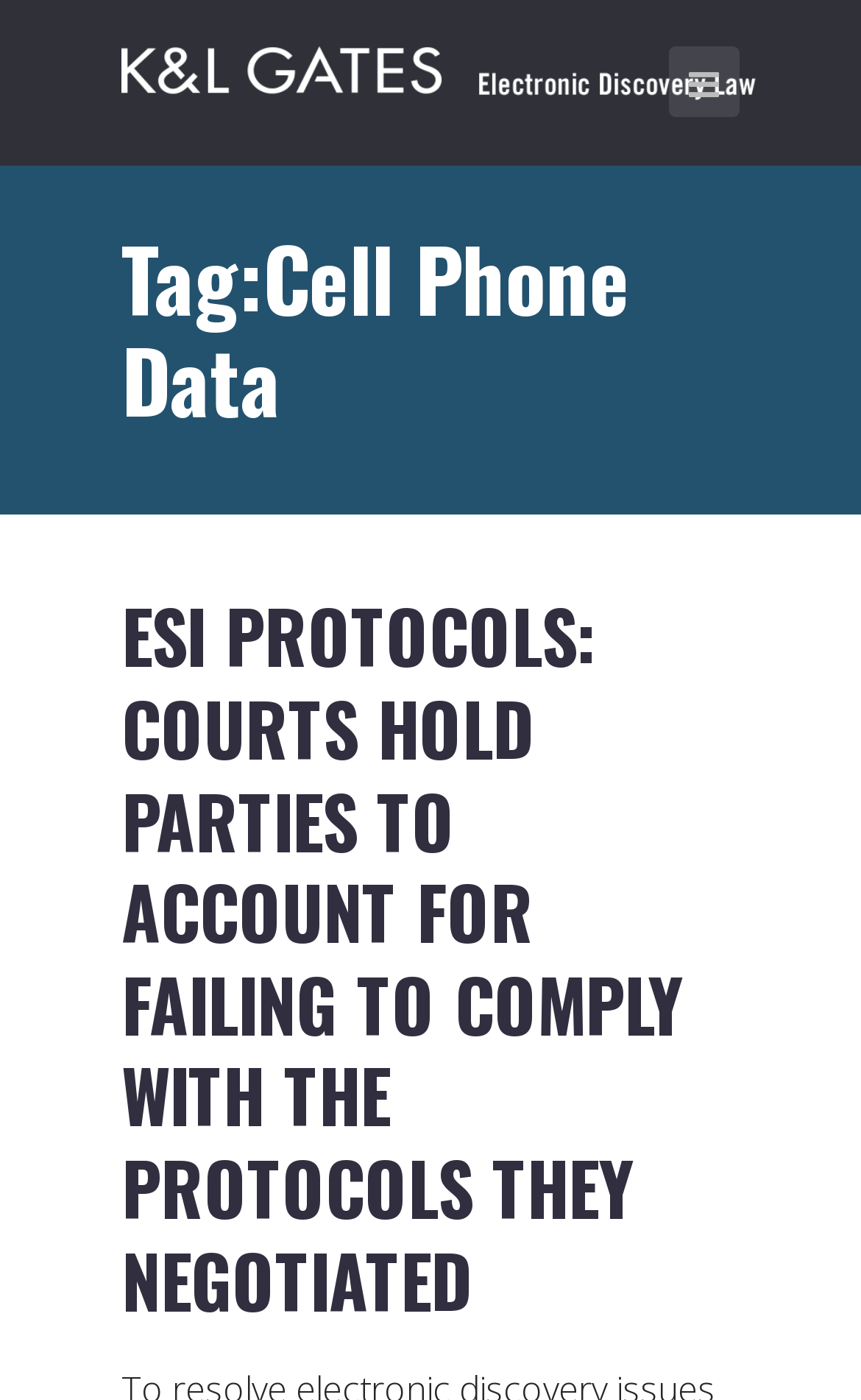Locate the bounding box for the described UI element: "title="mobile-btn"". Ensure the coordinates are four float numbers between 0 and 1, formatted as [left, top, right, bottom].

[0.777, 0.033, 0.859, 0.084]